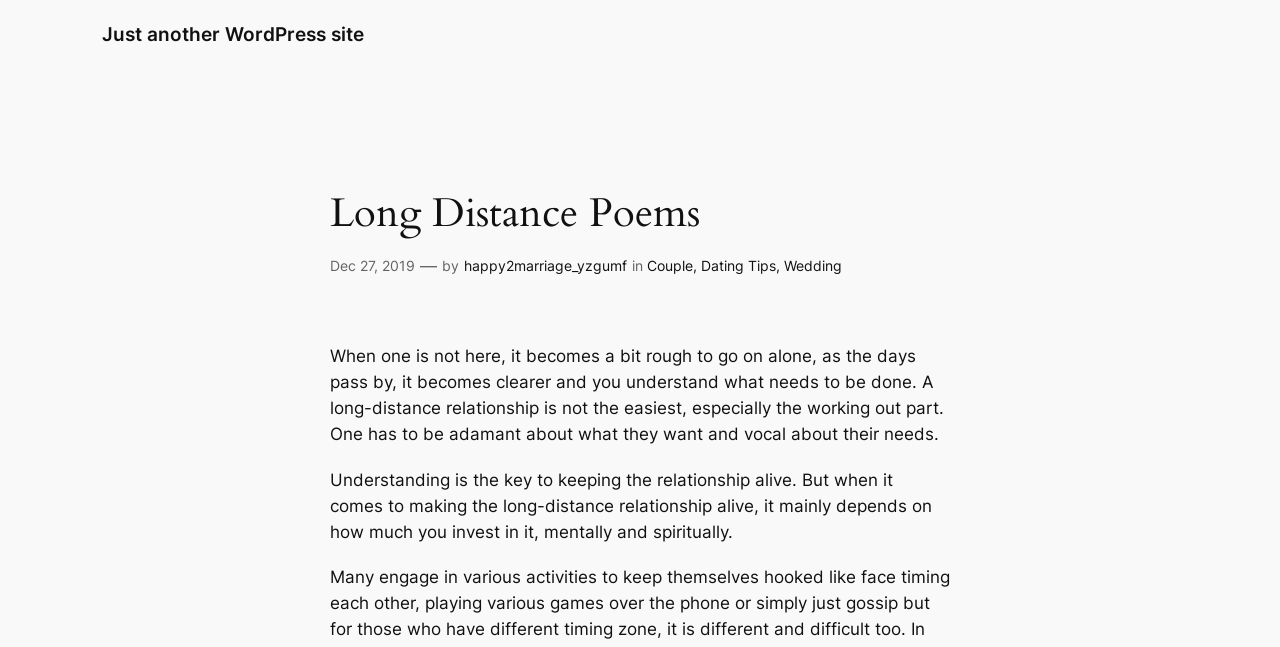How many paragraphs are in the article?
Please look at the screenshot and answer using one word or phrase.

2